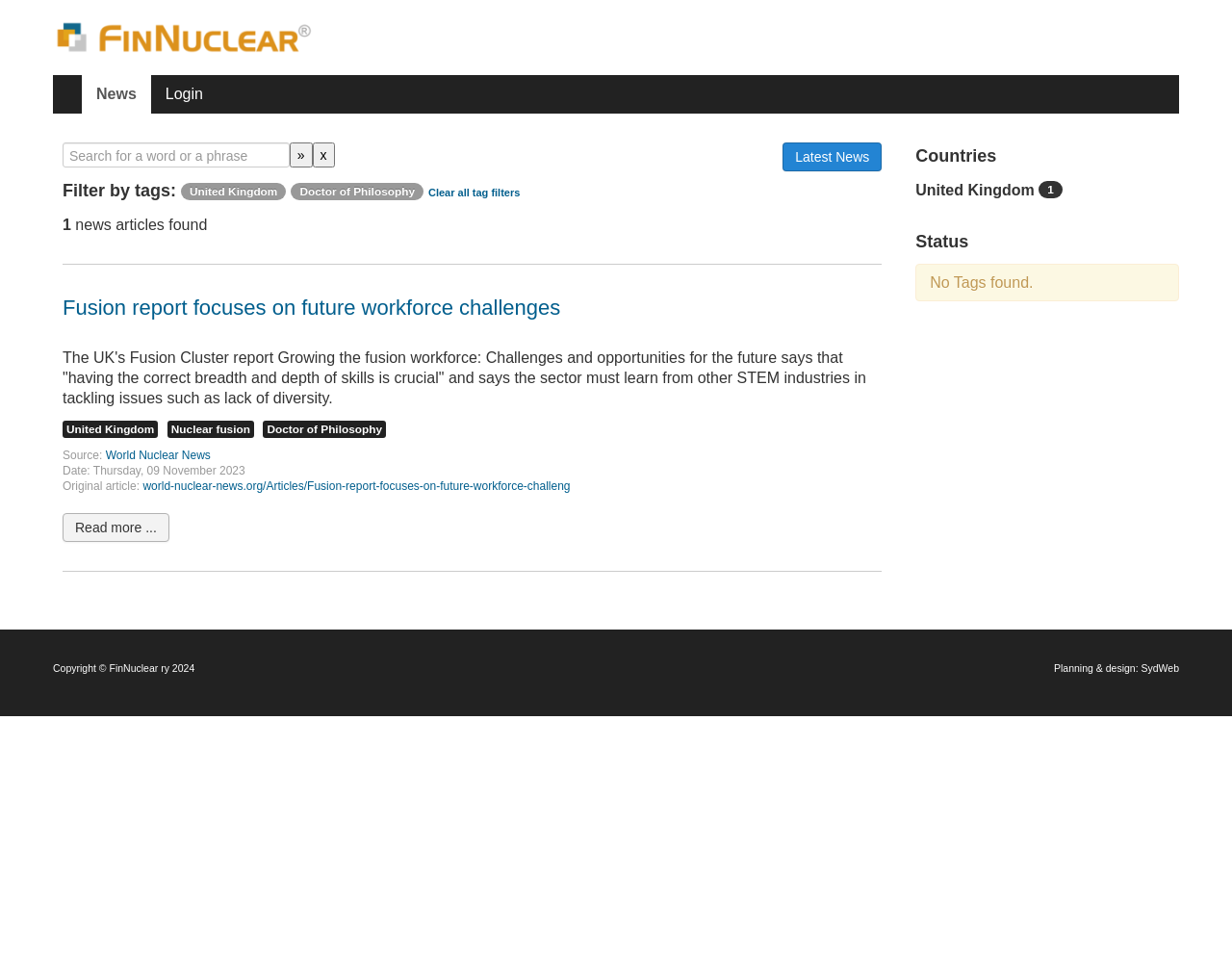What is the name of the news database?
Could you give a comprehensive explanation in response to this question?

The name of the news database can be found in the top-left corner of the webpage, where it is written as 'FinNuclear News Database' in a link element.